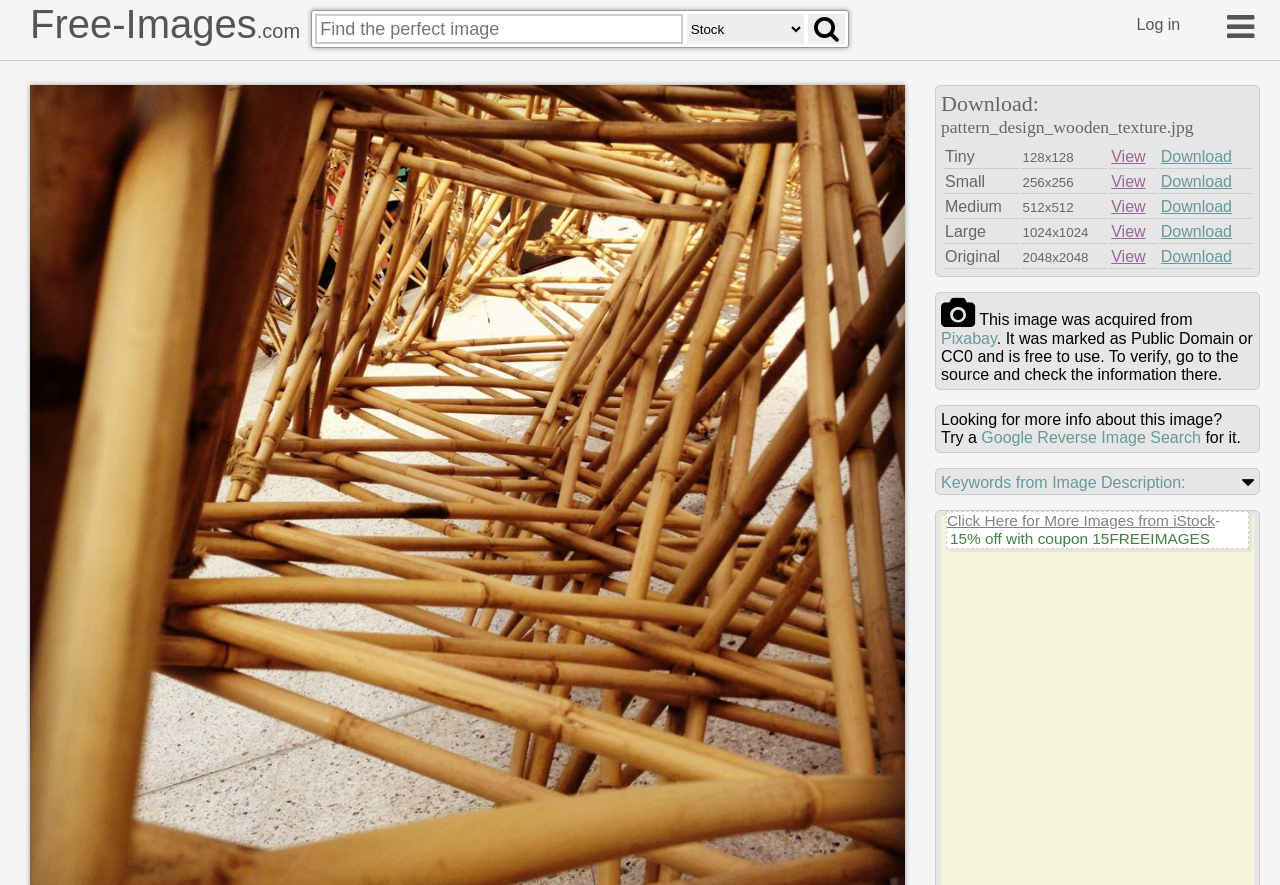Determine the bounding box coordinates for the HTML element described here: "15% off with coupon 15FREEIMAGES".

[0.74, 0.599, 0.945, 0.618]